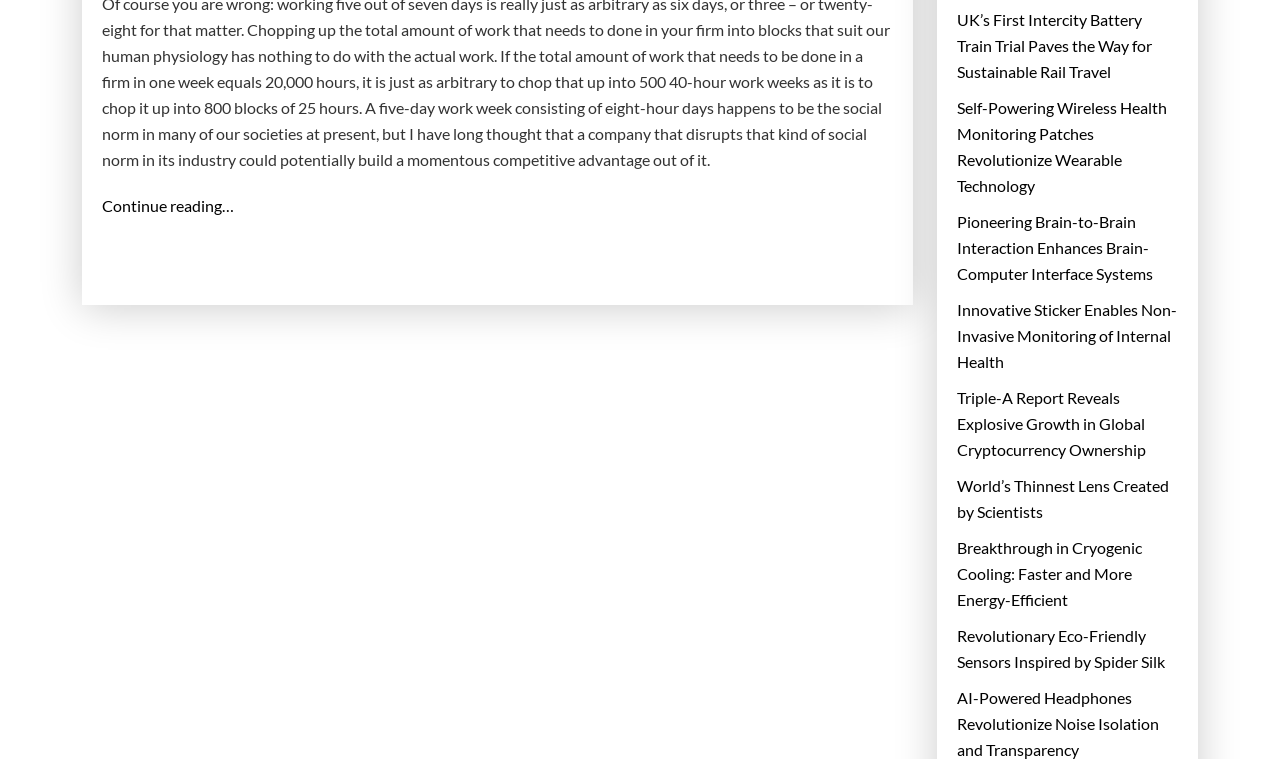Please provide a detailed answer to the question below by examining the image:
What is the topic of the first link?

The first link has the text 'Continue reading… “Is Working When You Want More Productive?”', which suggests that the topic of the link is related to productivity.